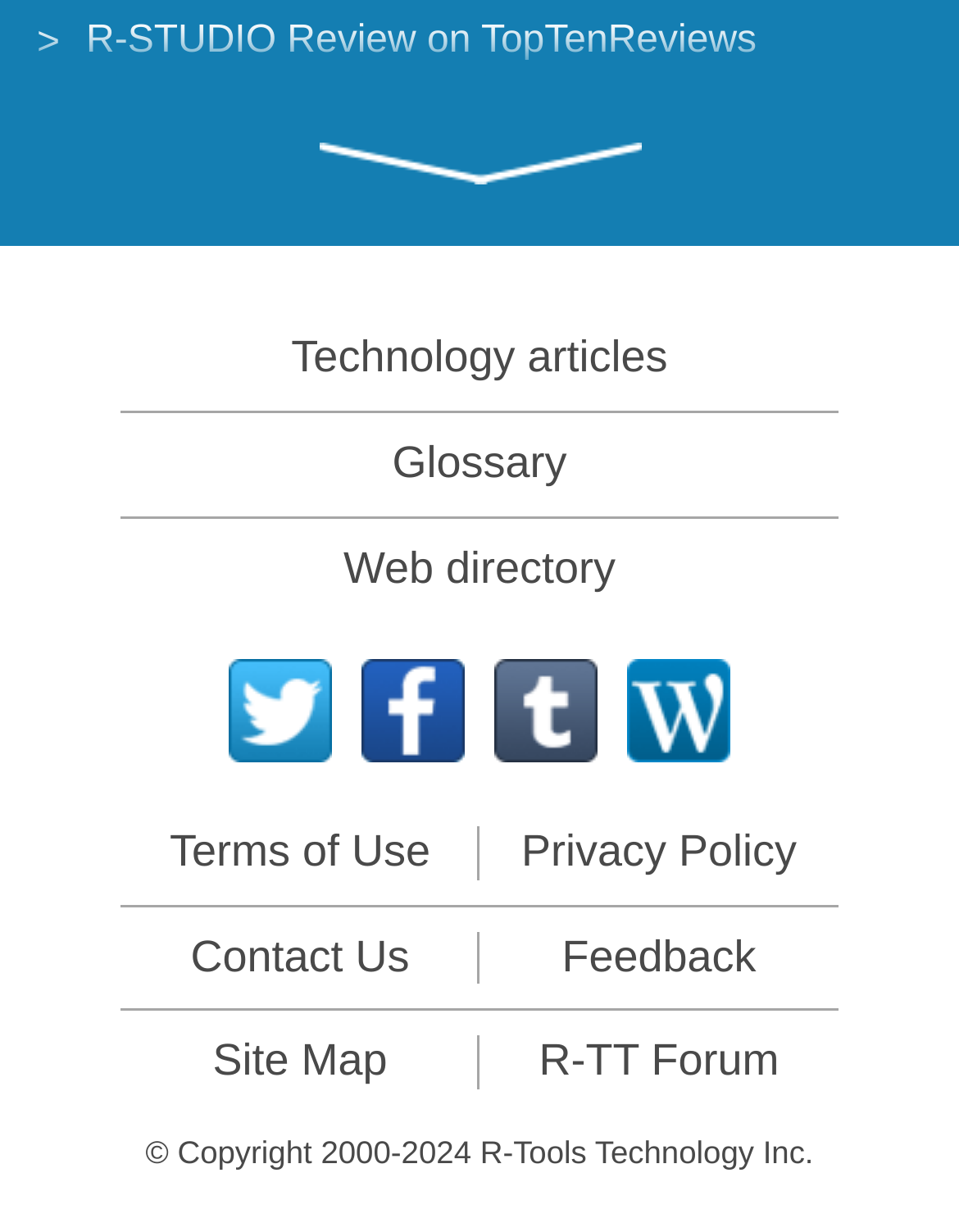Identify the bounding box coordinates of the clickable region required to complete the instruction: "Follow on Twitter". The coordinates should be given as four float numbers within the range of 0 and 1, i.e., [left, top, right, bottom].

[0.238, 0.535, 0.346, 0.619]